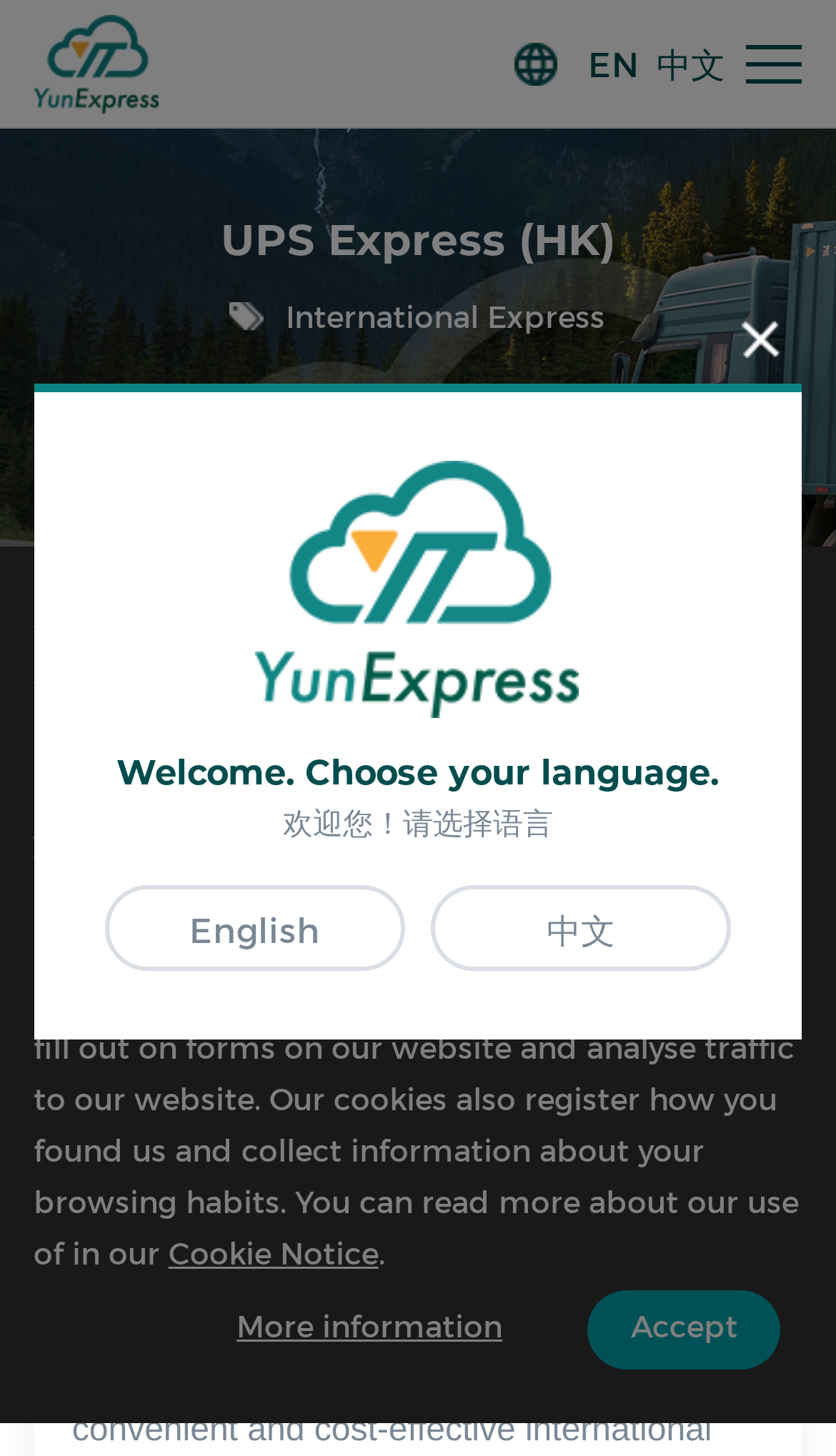Please identify the bounding box coordinates of the area I need to click to accomplish the following instruction: "View service introduction".

[0.086, 0.4, 0.914, 0.445]